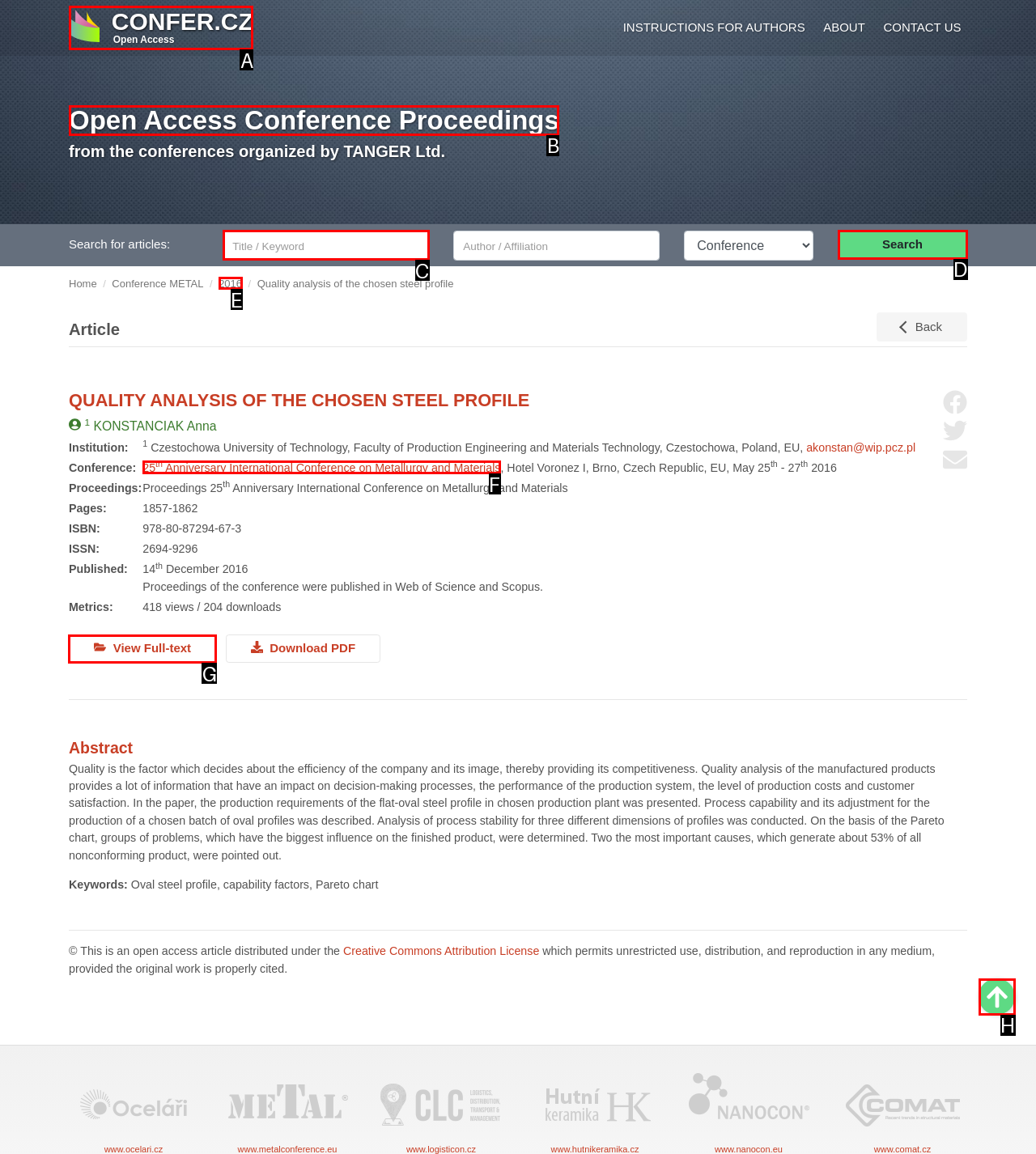Determine which option should be clicked to carry out this task: View Full-text
State the letter of the correct choice from the provided options.

G